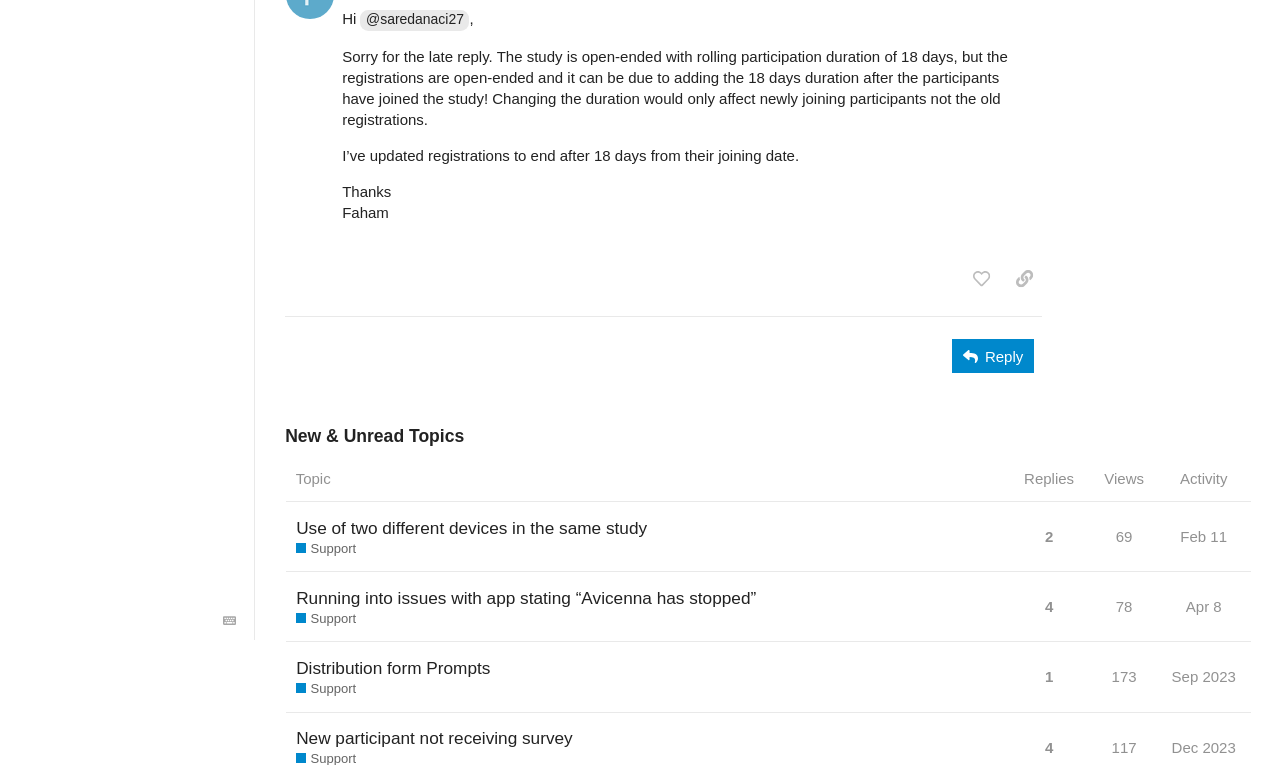Can you find the bounding box coordinates for the UI element given this description: "New participant not receiving survey"? Provide the coordinates as four float numbers between 0 and 1: [left, top, right, bottom].

[0.231, 0.932, 0.447, 0.997]